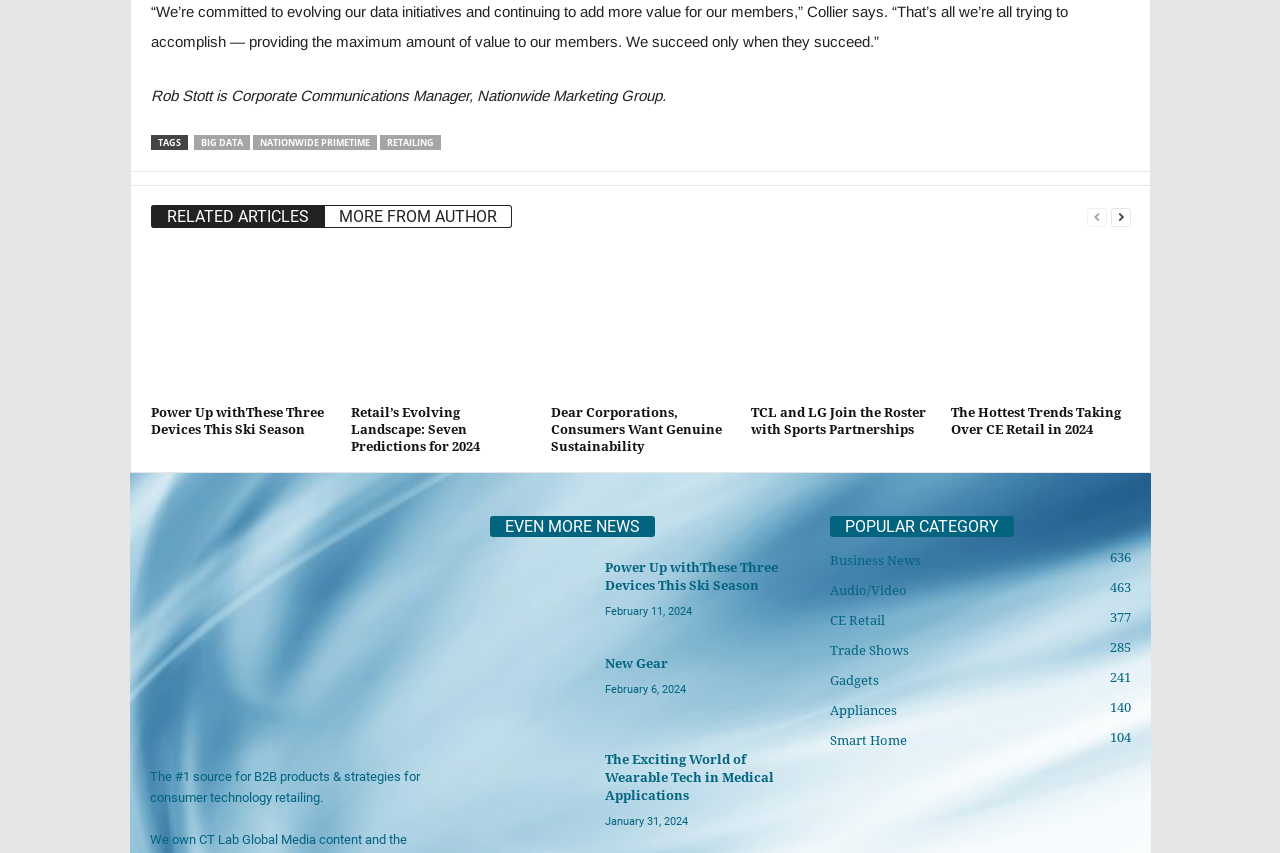Please predict the bounding box coordinates of the element's region where a click is necessary to complete the following instruction: "Read 'Power Up with These Three Devices This Ski Season' article". The coordinates should be represented by four float numbers between 0 and 1, i.e., [left, top, right, bottom].

[0.118, 0.291, 0.258, 0.467]